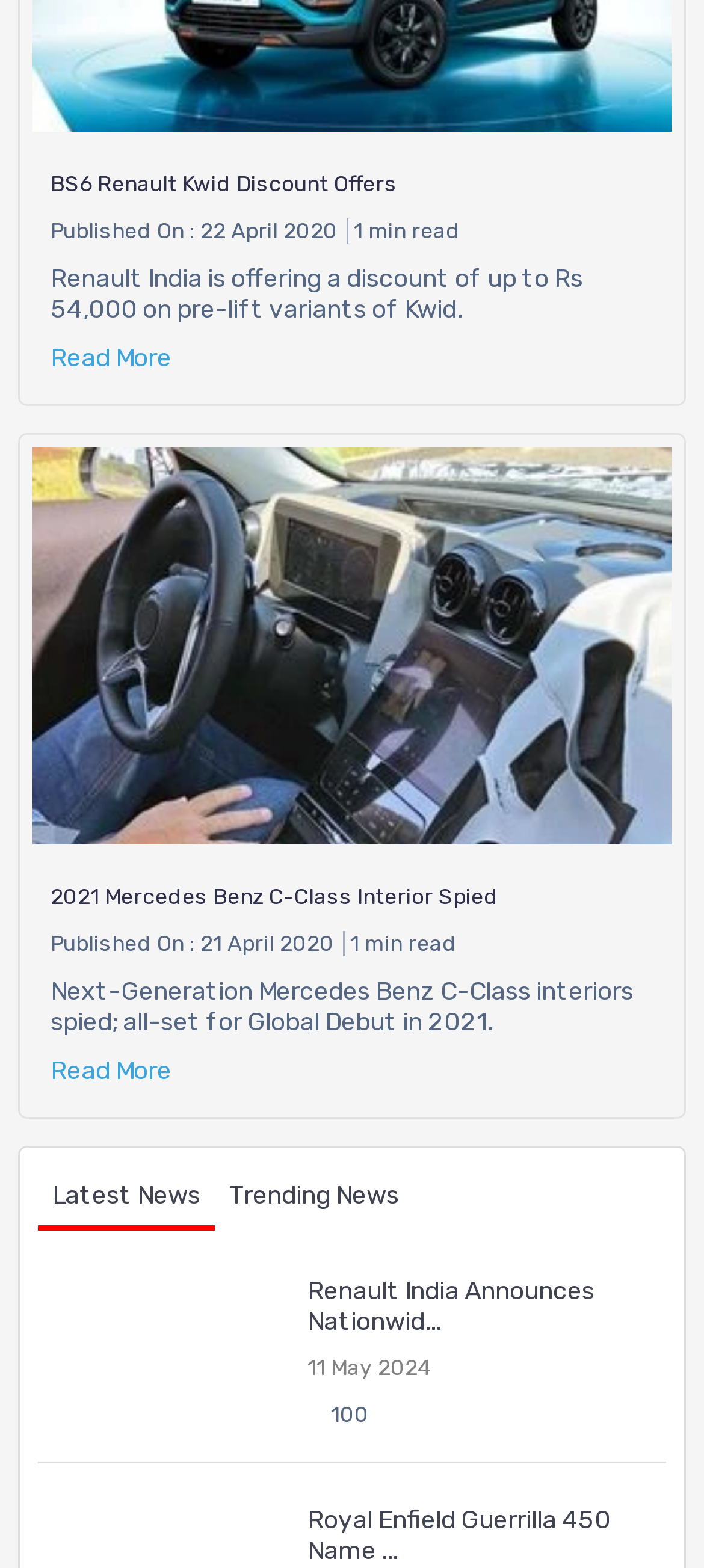Please determine the bounding box coordinates of the section I need to click to accomplish this instruction: "View 2021 Mercedes Benz C-Class interior spy shots".

[0.072, 0.564, 0.708, 0.58]